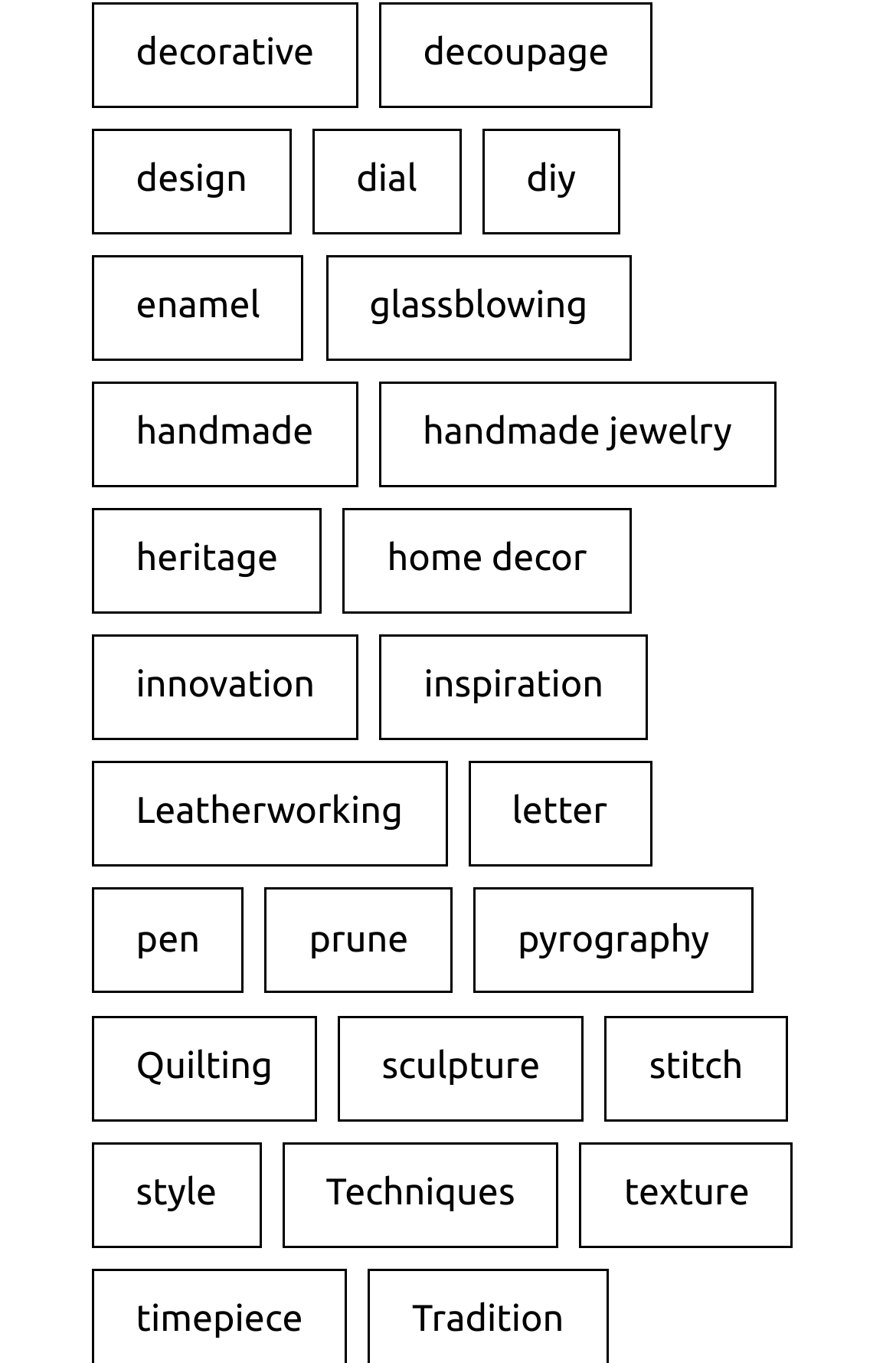Refer to the element description home decor and identify the corresponding bounding box in the screenshot. Format the coordinates as (top-left x, top-left y, bottom-right x, bottom-right y) with values in the range of 0 to 1.

[0.383, 0.373, 0.704, 0.45]